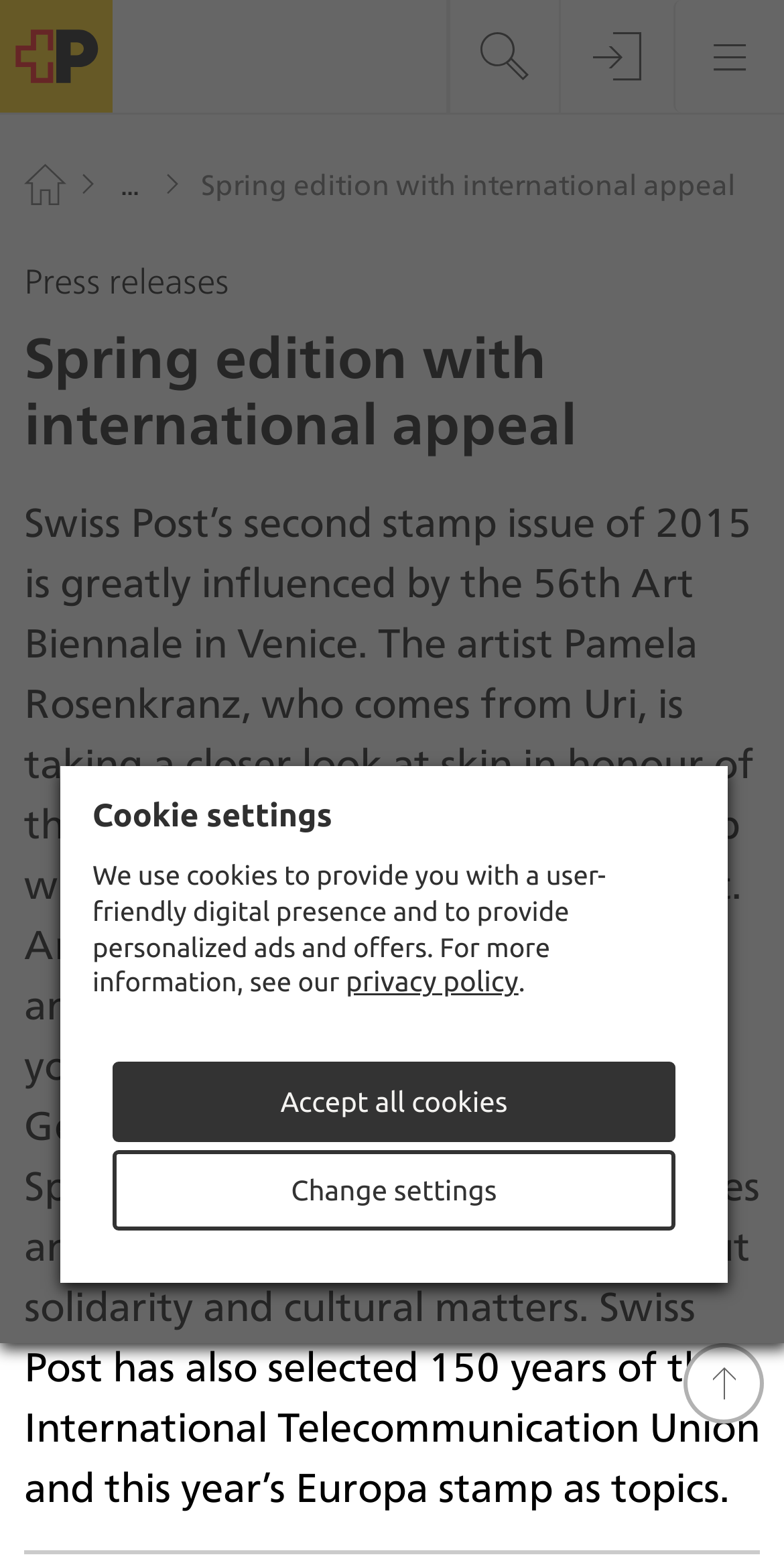What is the theme of the second stamp issue of 2015?
Provide a detailed and well-explained answer to the question.

The theme of the second stamp issue of 2015 is the 56th Art Biennale in Venice, as mentioned in the text 'Swiss Post’s second stamp issue of 2015 is greatly influenced by the 56th Art Biennale in Venice.'